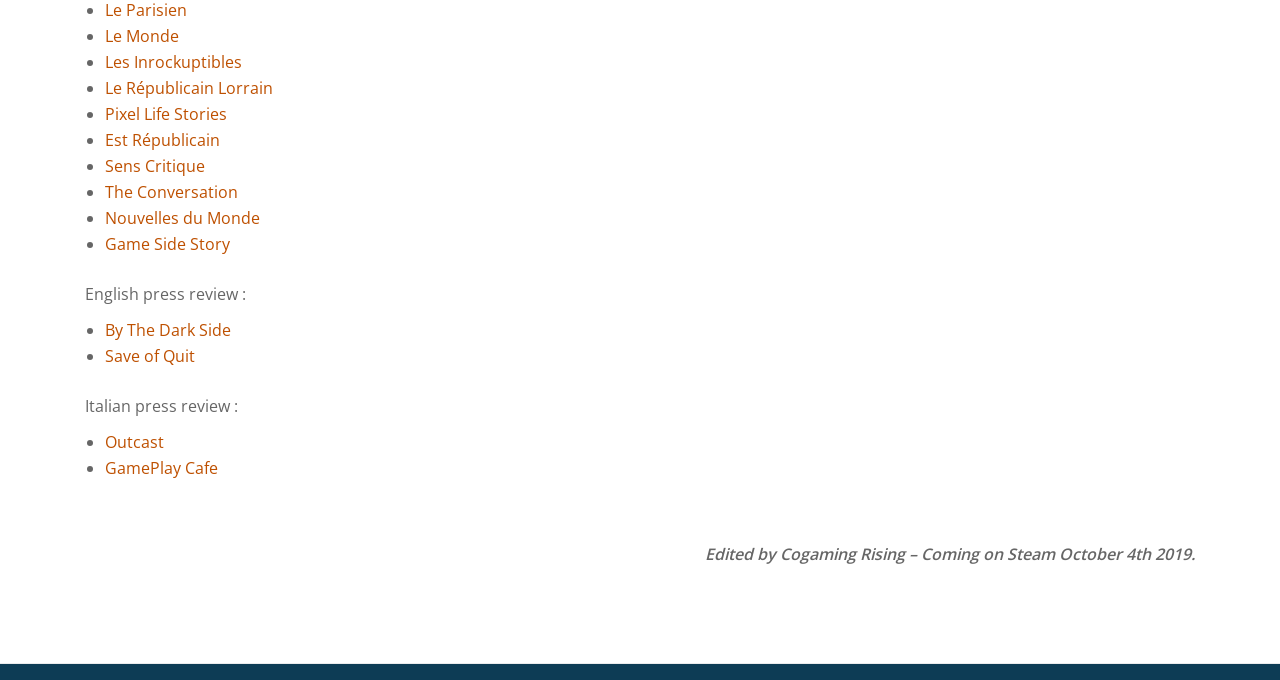Specify the bounding box coordinates of the area to click in order to follow the given instruction: "check Italian press review."

[0.066, 0.581, 0.186, 0.613]